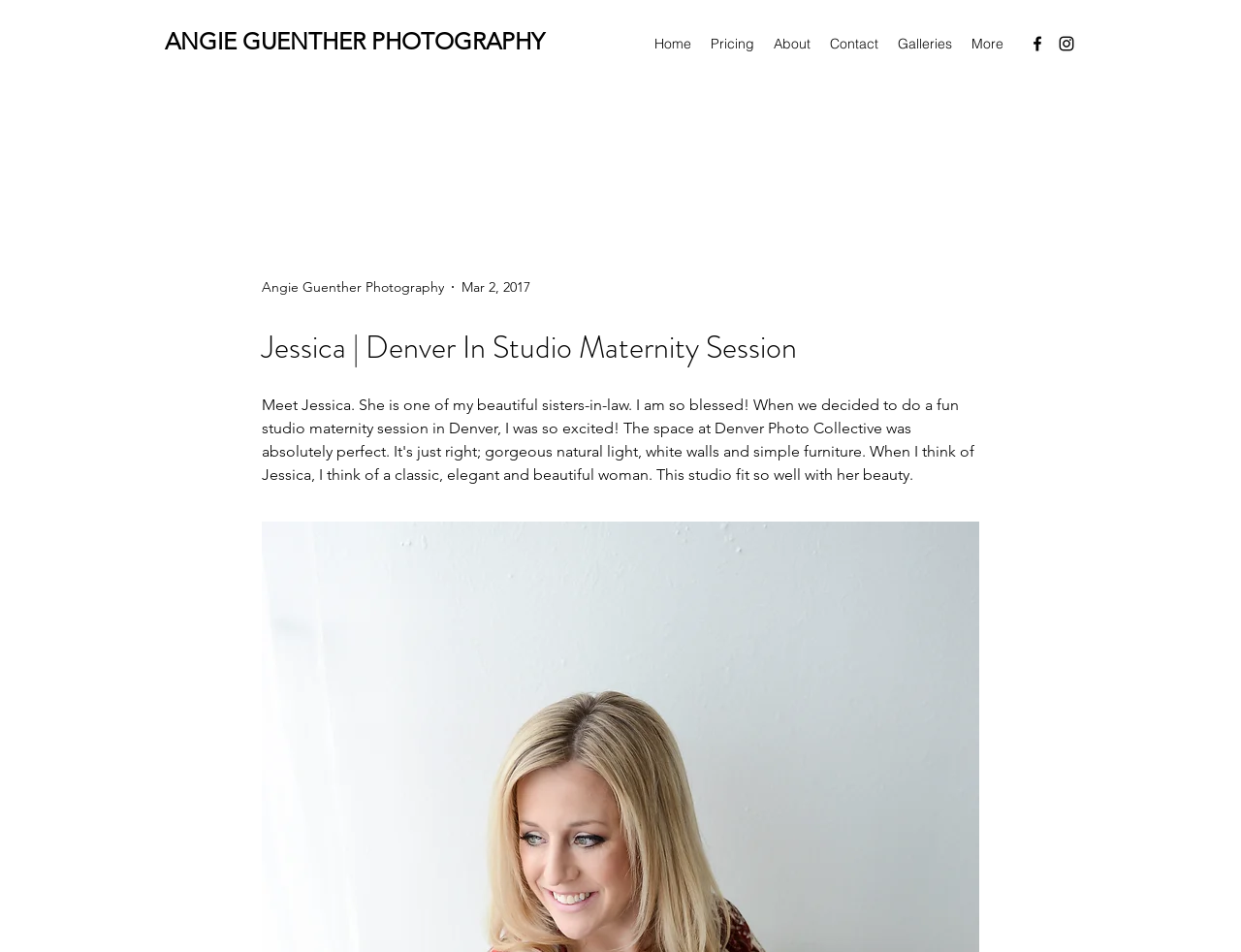Provide a short answer using a single word or phrase for the following question: 
What is the type of session featured on this webpage?

Maternity session